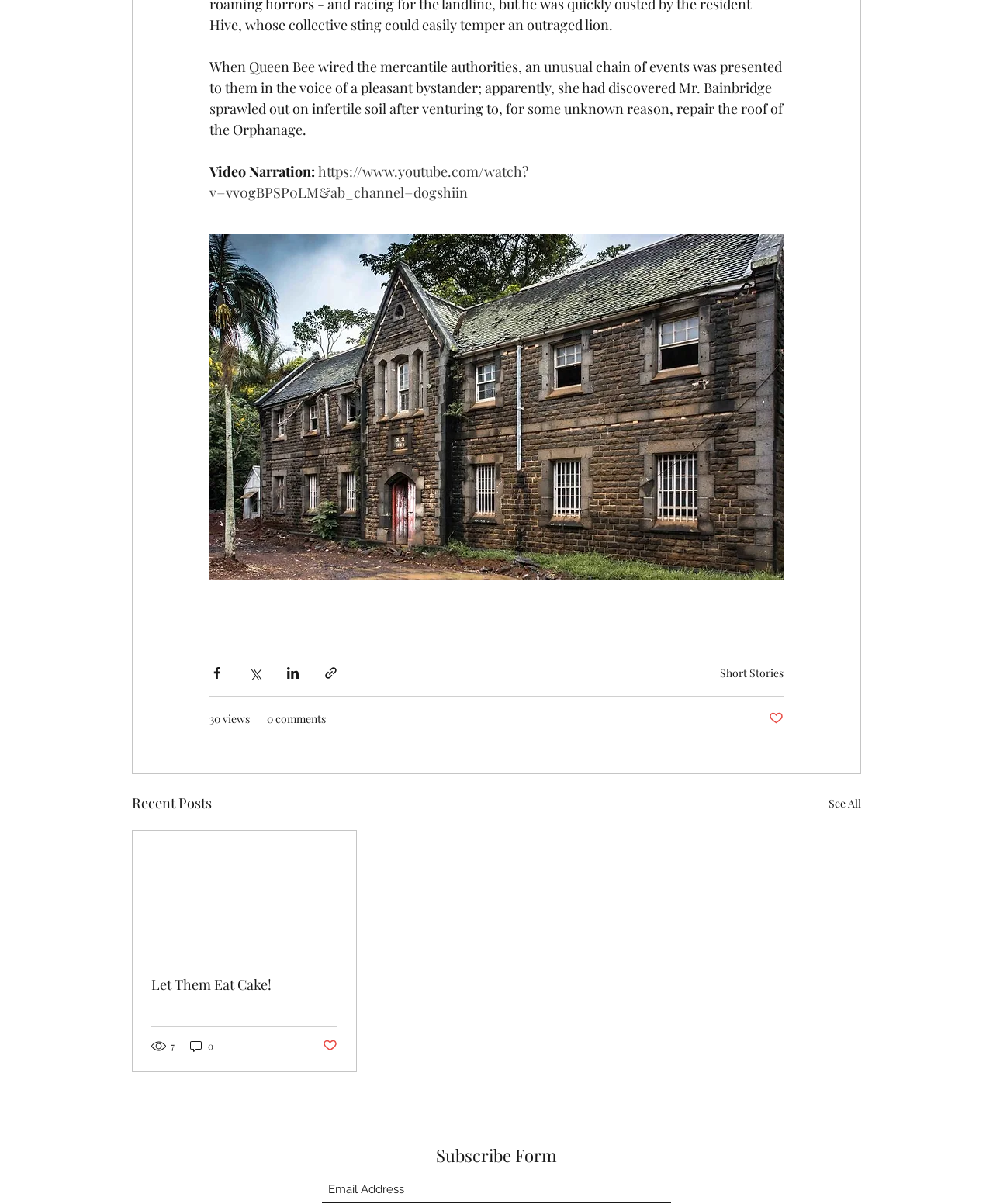Please determine the bounding box coordinates of the element's region to click in order to carry out the following instruction: "Subscribe with email". The coordinates should be four float numbers between 0 and 1, i.e., [left, top, right, bottom].

[0.324, 0.977, 0.676, 1.0]